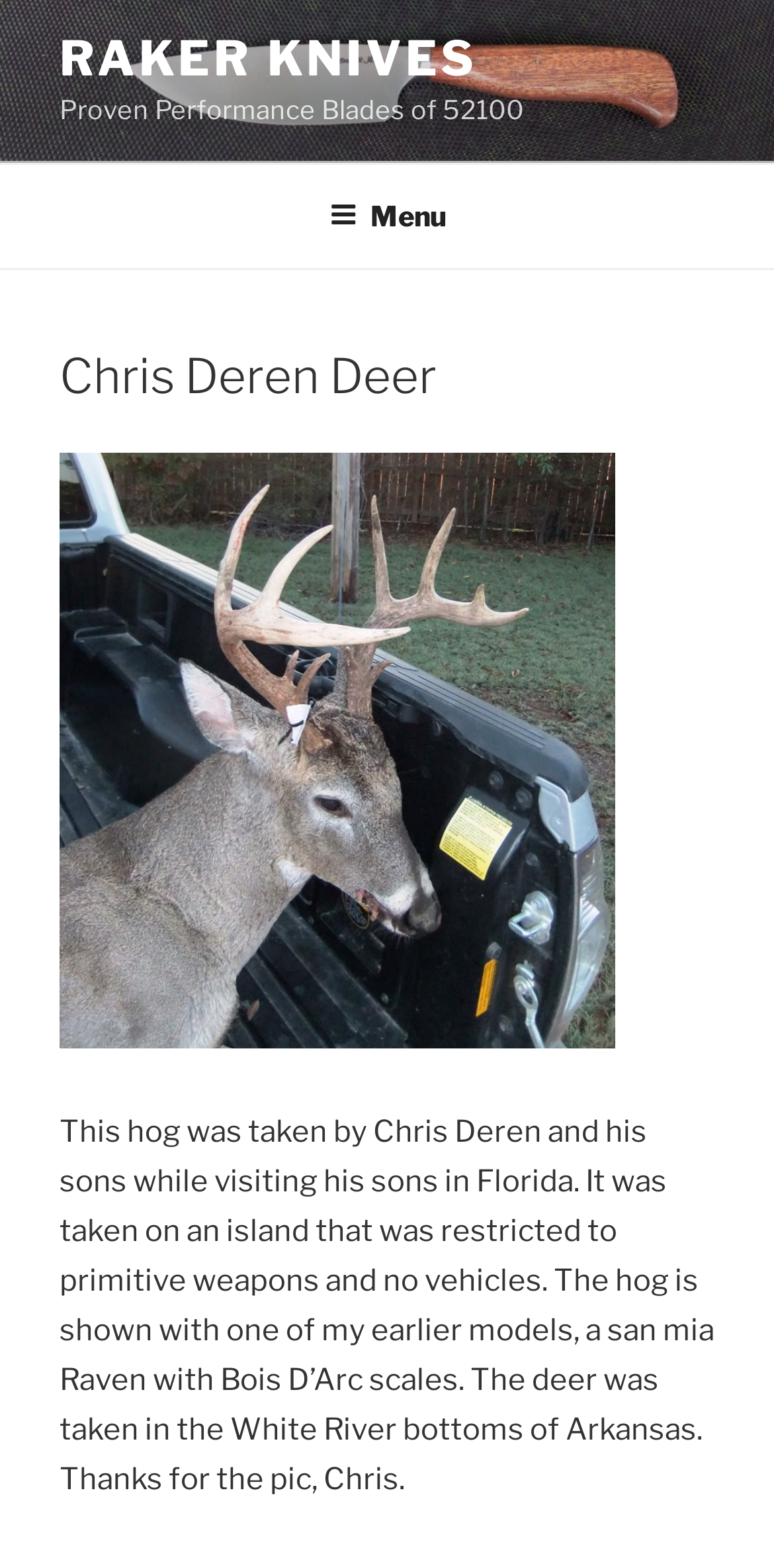Provide the bounding box coordinates of the HTML element this sentence describes: "Joseph Bronson". The bounding box coordinates consist of four float numbers between 0 and 1, i.e., [left, top, right, bottom].

None